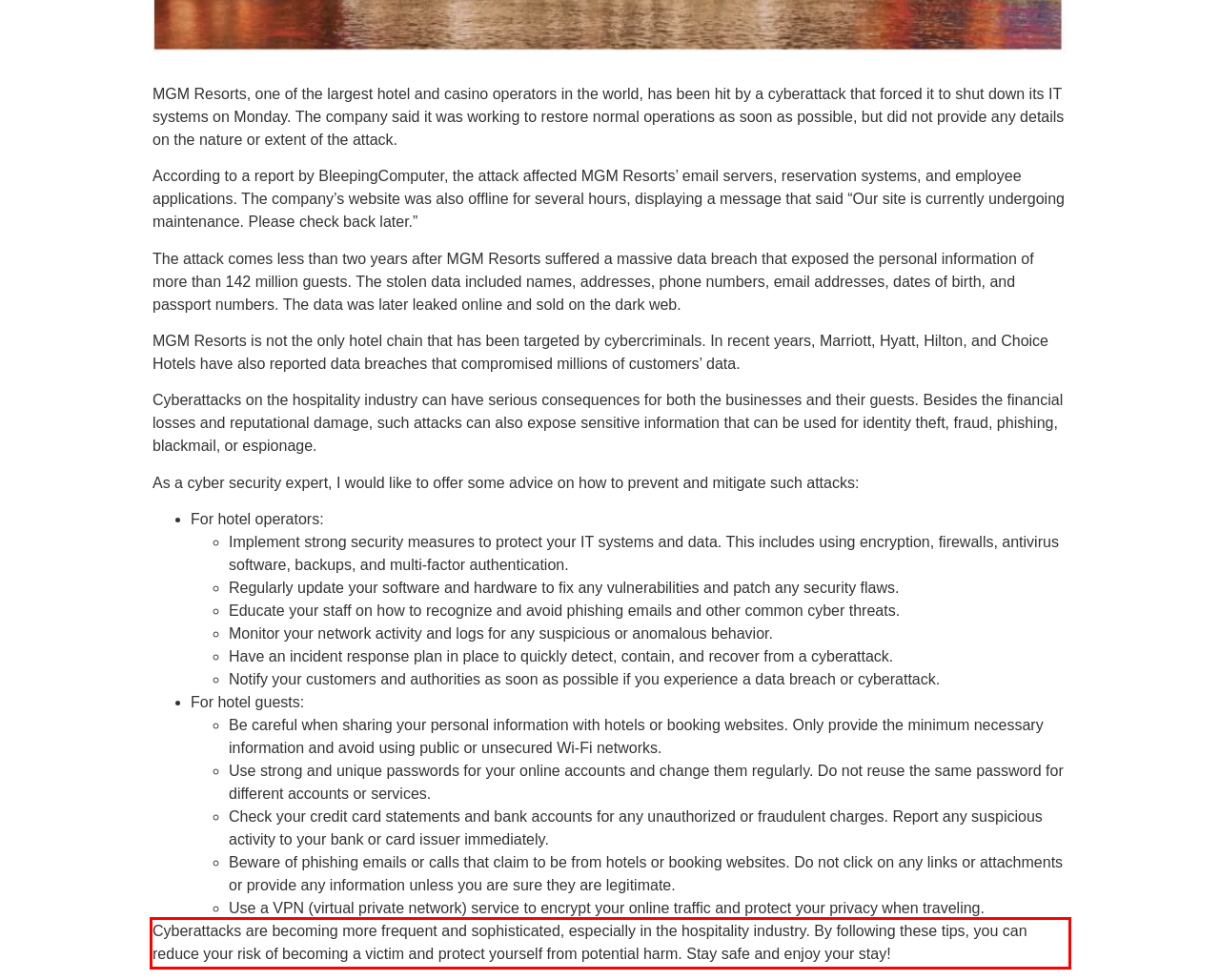Given a webpage screenshot with a red bounding box, perform OCR to read and deliver the text enclosed by the red bounding box.

Cyberattacks are becoming more frequent and sophisticated, especially in the hospitality industry. By following these tips, you can reduce your risk of becoming a victim and protect yourself from potential harm. Stay safe and enjoy your stay!